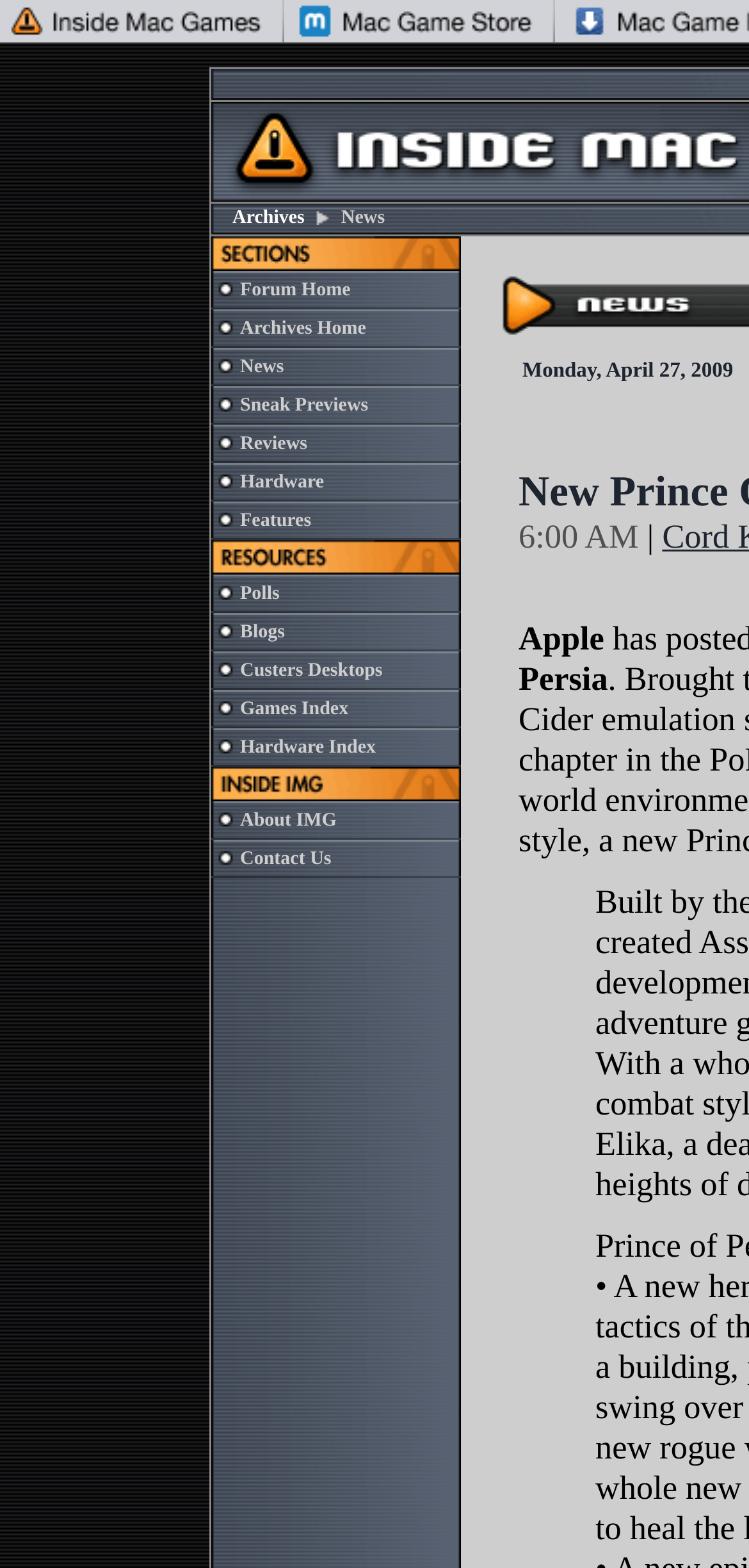What is the purpose of the table on the webpage?
Using the image as a reference, give a one-word or short phrase answer.

To display sections